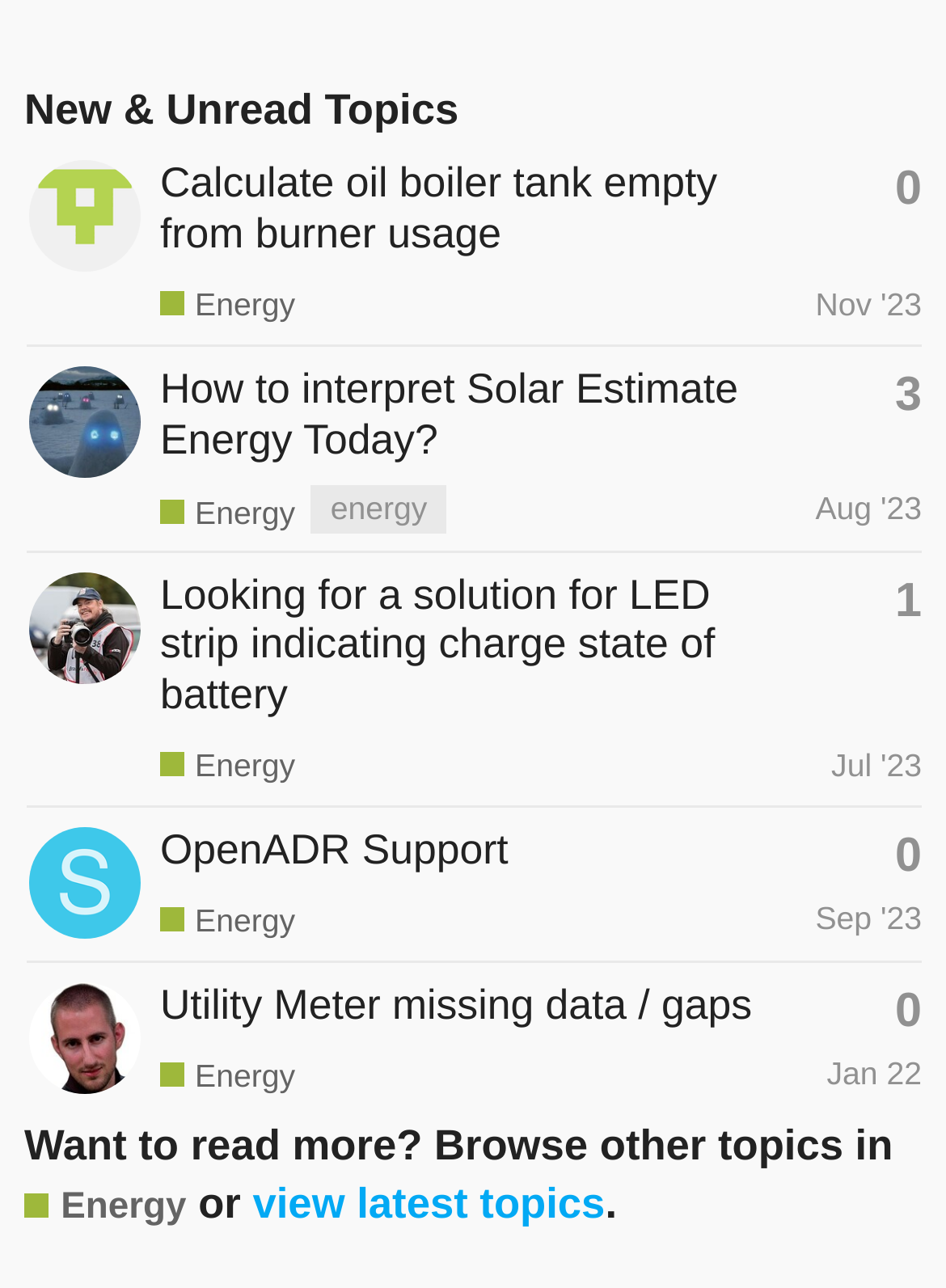Identify the bounding box coordinates of the element to click to follow this instruction: 'View latest topics'. Ensure the coordinates are four float values between 0 and 1, provided as [left, top, right, bottom].

[0.267, 0.915, 0.64, 0.953]